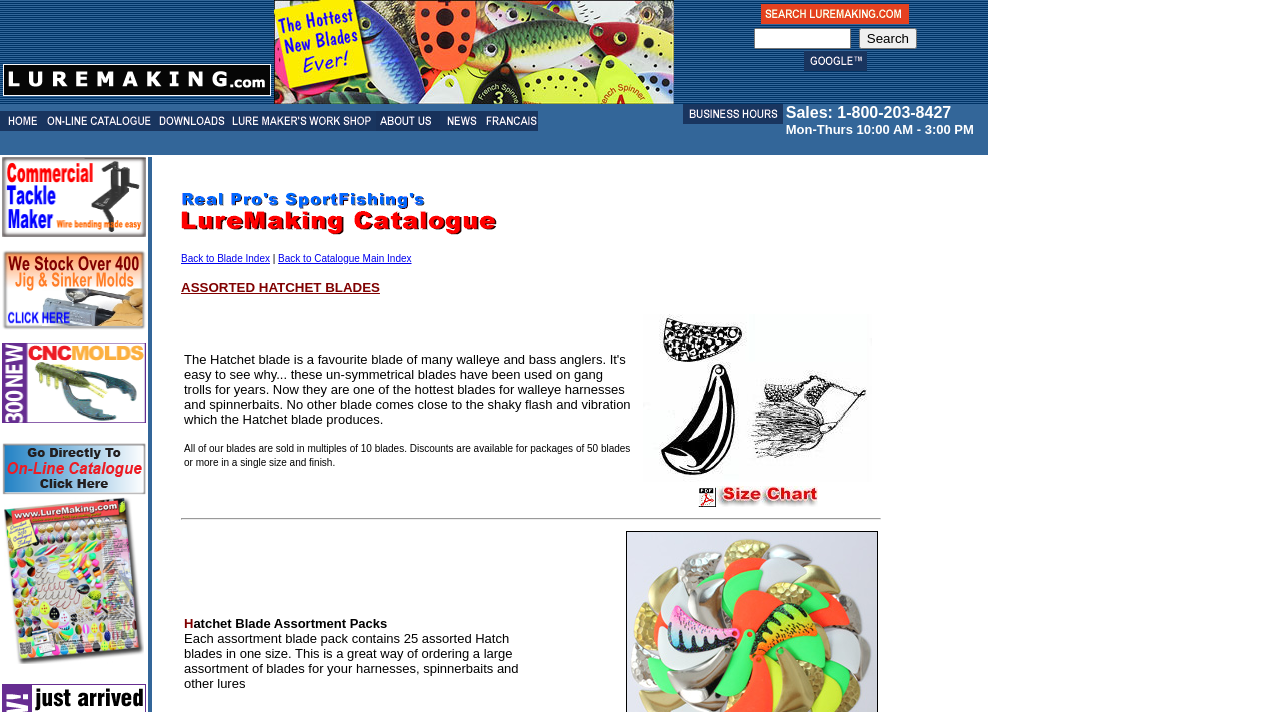Please locate the bounding box coordinates of the element that needs to be clicked to achieve the following instruction: "Search for something". The coordinates should be four float numbers between 0 and 1, i.e., [left, top, right, bottom].

[0.589, 0.039, 0.665, 0.069]